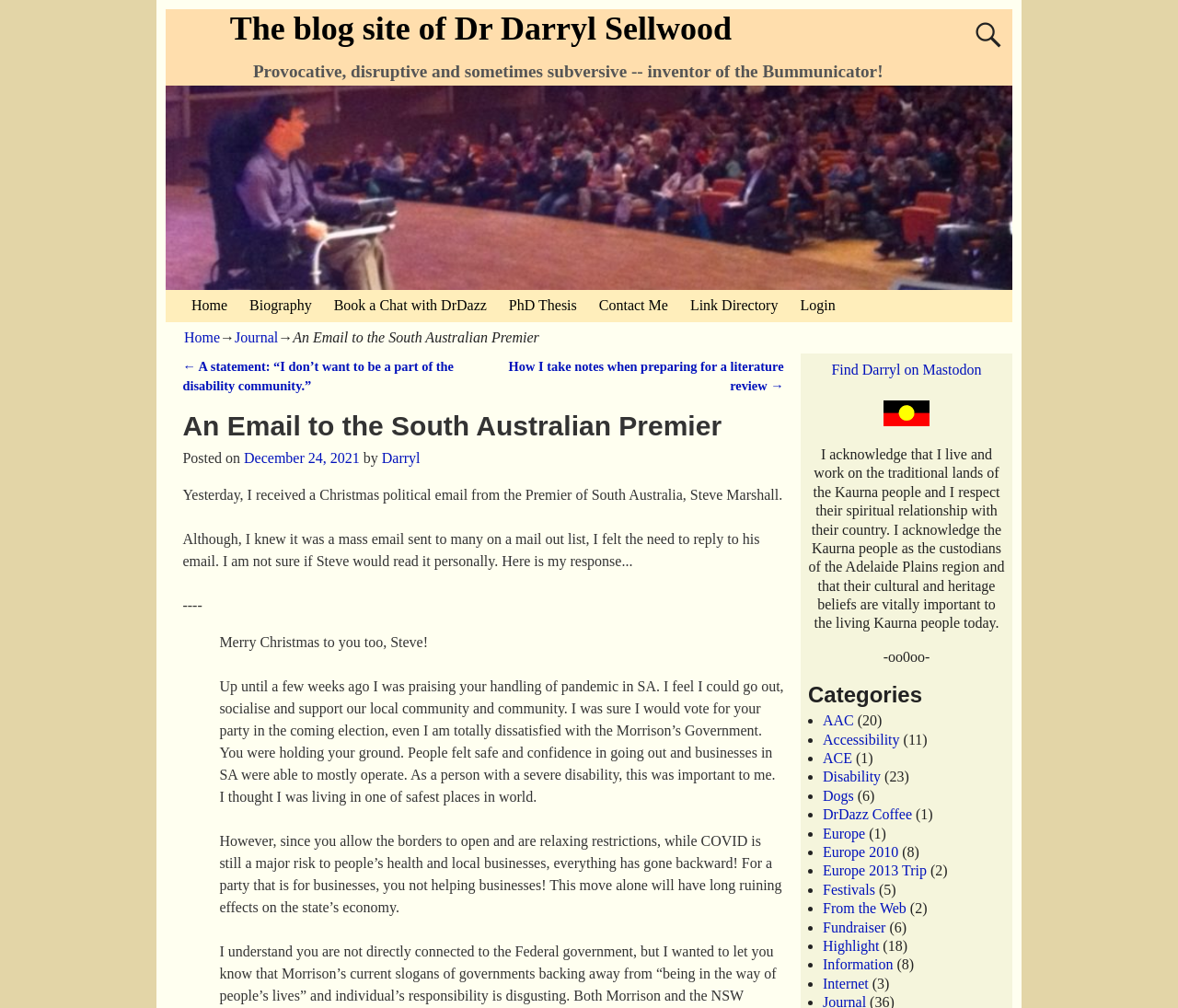Please indicate the bounding box coordinates for the clickable area to complete the following task: "Search for something". The coordinates should be specified as four float numbers between 0 and 1, i.e., [left, top, right, bottom].

[0.823, 0.014, 0.852, 0.055]